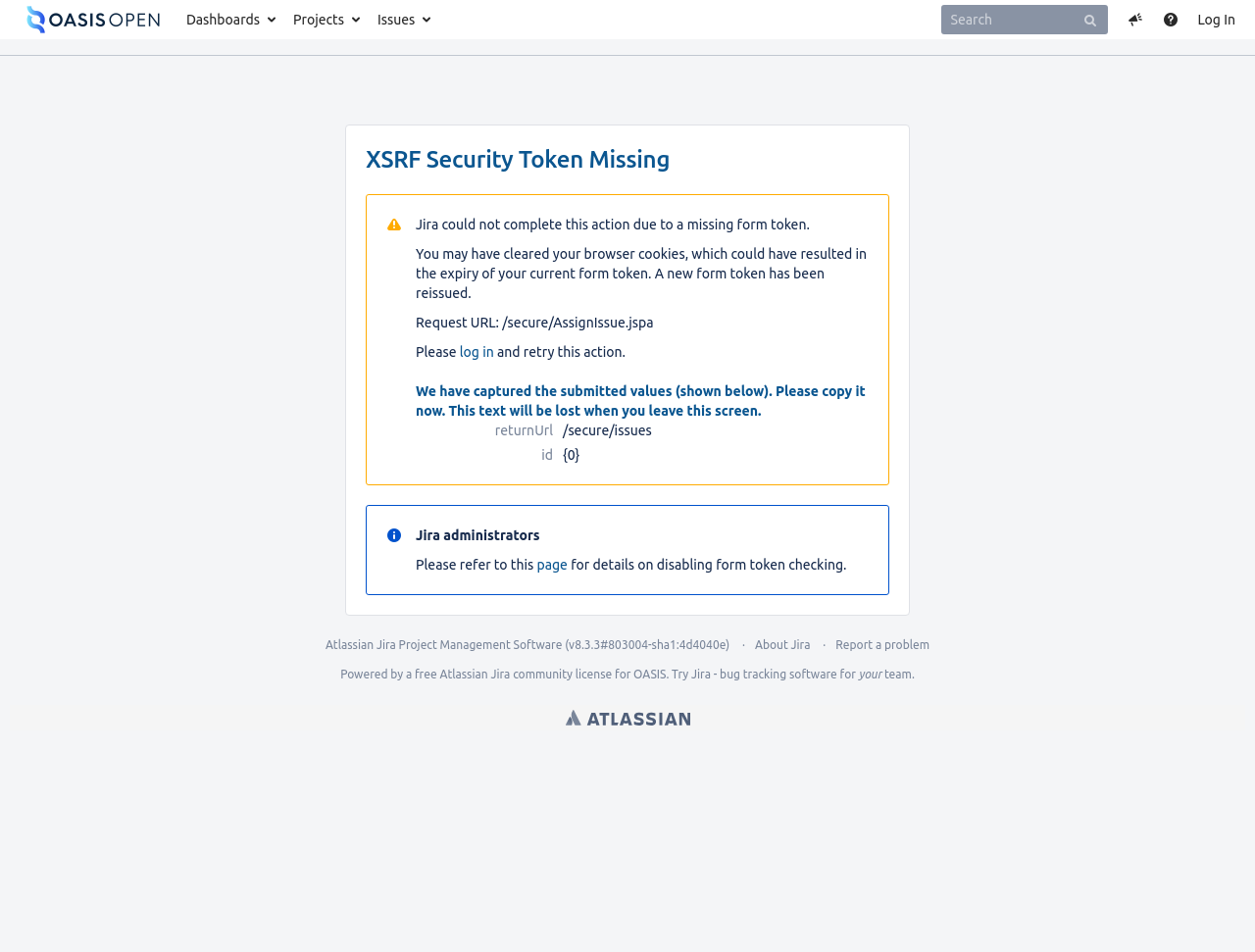What is the request URL?
Examine the webpage screenshot and provide an in-depth answer to the question.

The request URL is mentioned in the static text 'Request URL: /secure/AssignIssue.jspa' which is located in the main content area of the webpage, providing information about the URL that triggered the error.